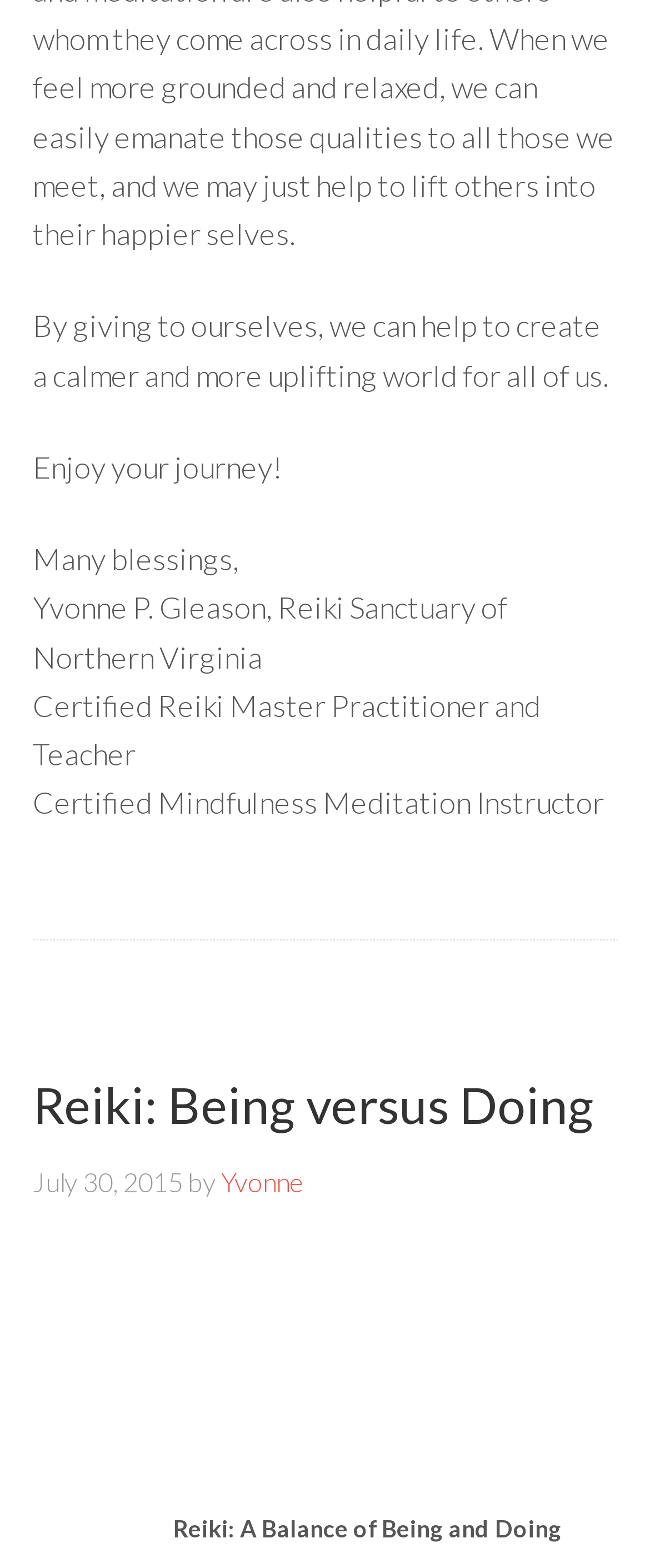What is the certification of Yvonne?
Please use the image to provide an in-depth answer to the question.

The answer can be found in the StaticText element with the text 'Certified Reiki Master Practitioner and Teacher' which is located at the top of the webpage, indicating one of Yvonne's certifications.